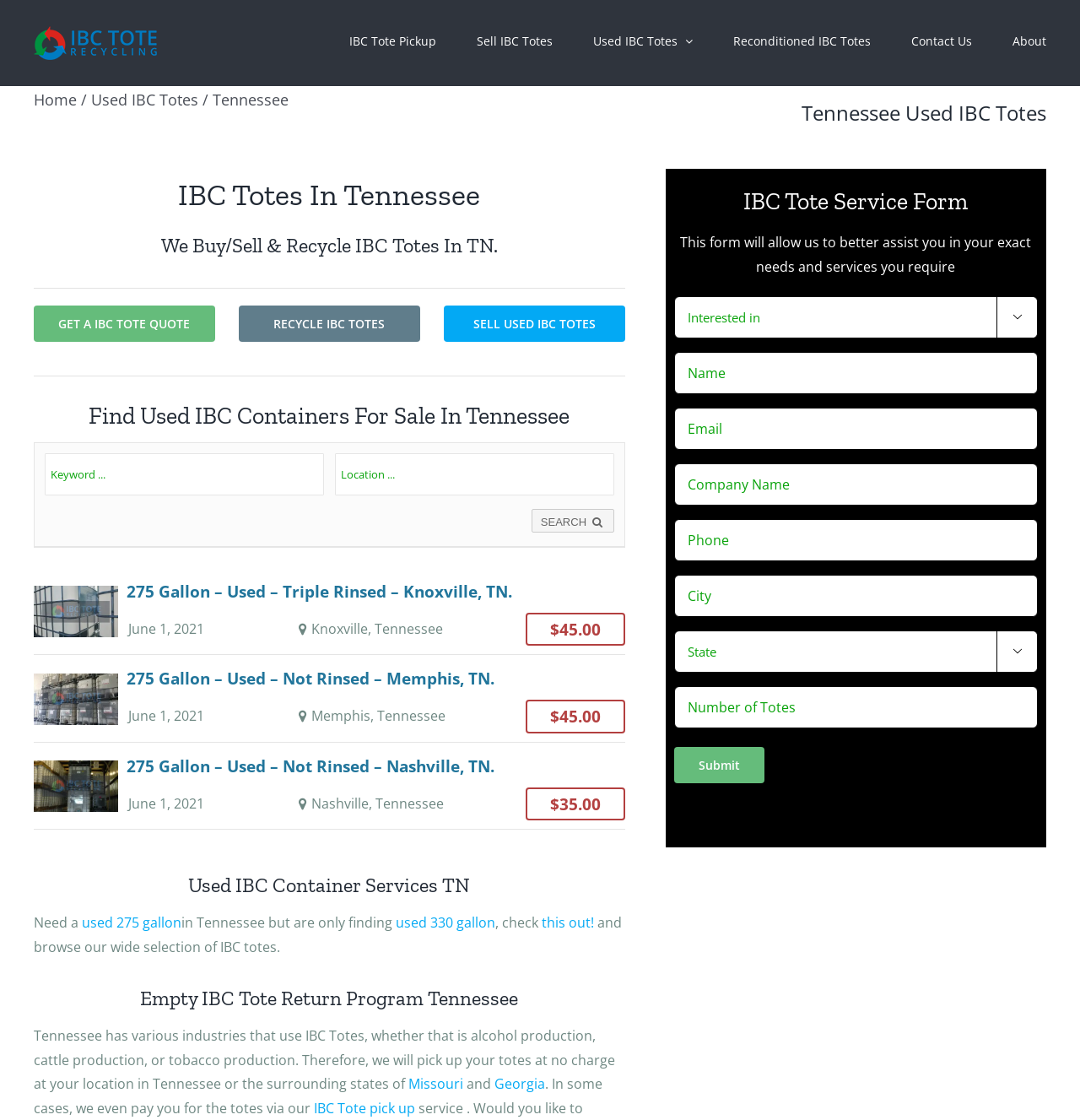What is the benefit of the 'Empty IBC Tote Return Program' in Tennessee? Look at the image and give a one-word or short phrase answer.

Pickup at no charge